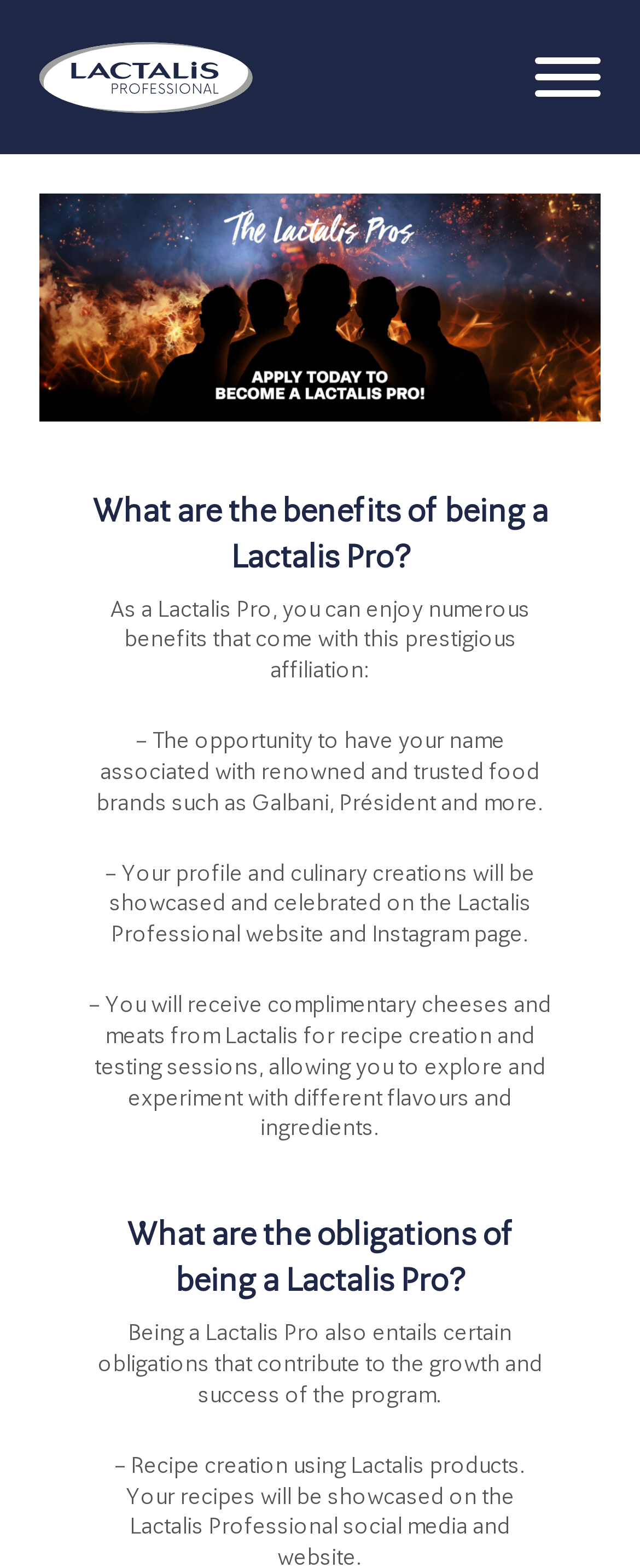Please identify the bounding box coordinates of the clickable area that will fulfill the following instruction: "Visit the EARA website". The coordinates should be in the format of four float numbers between 0 and 1, i.e., [left, top, right, bottom].

None